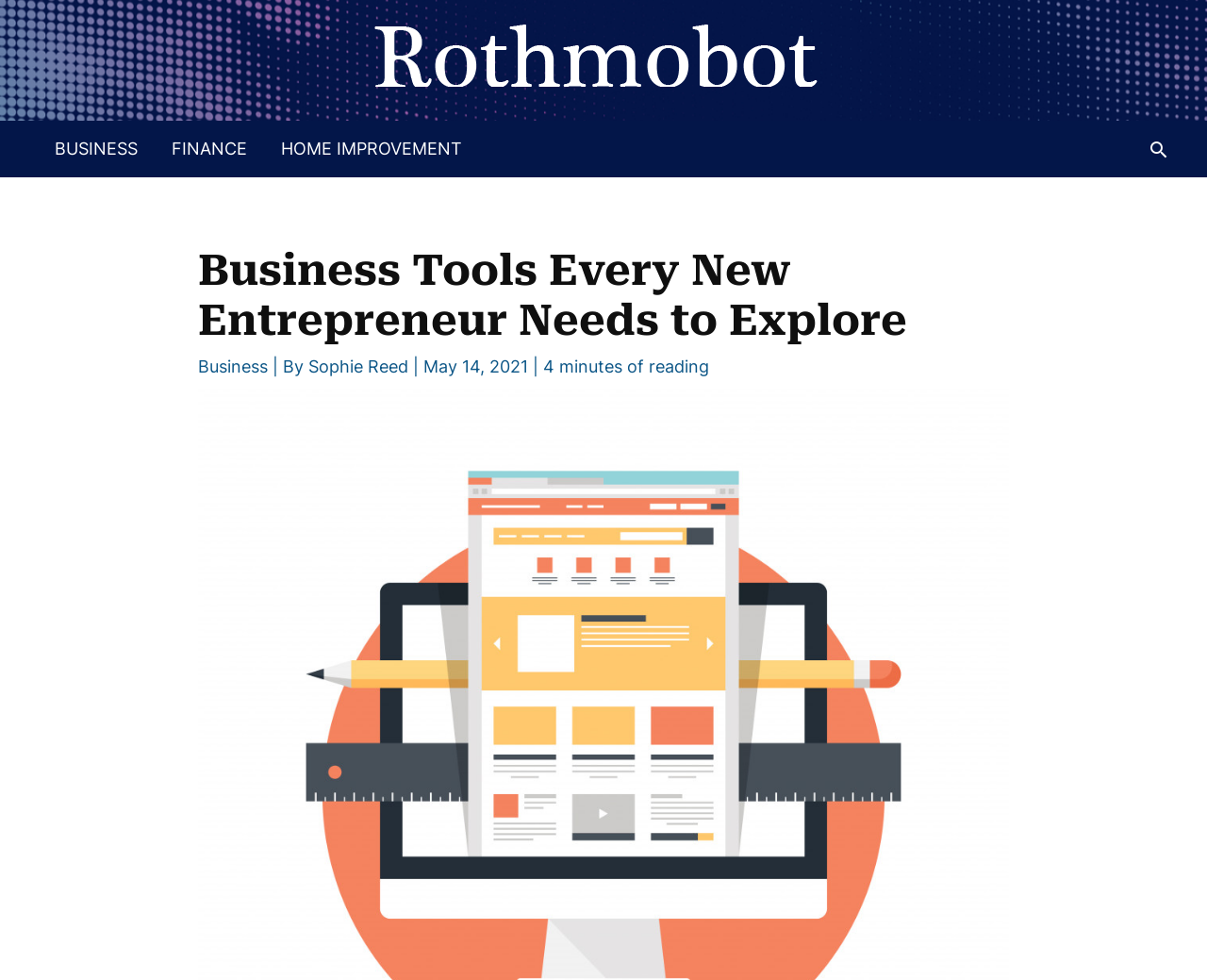Please extract and provide the main headline of the webpage.

Business Tools Every New Entrepreneur Needs to Explore